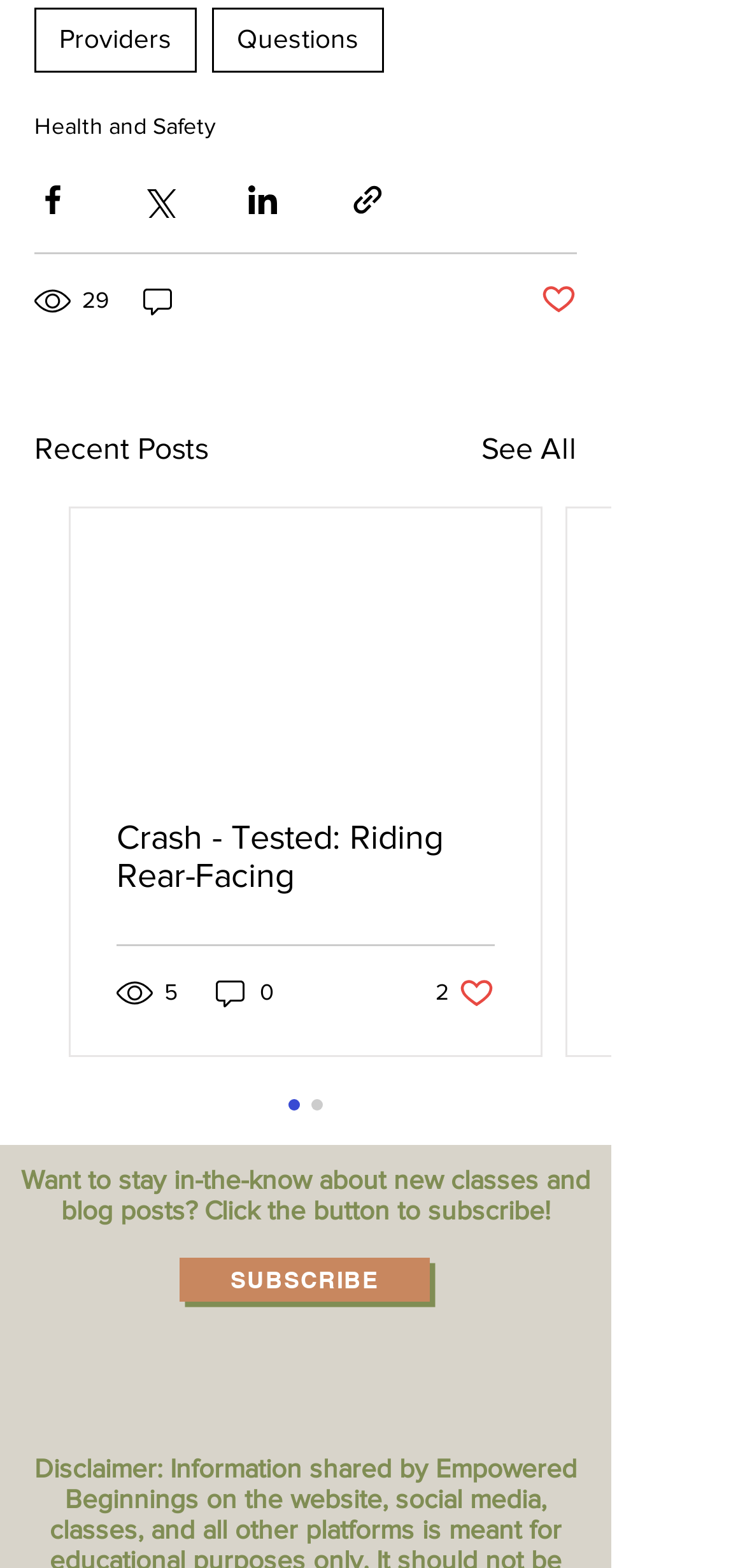What is the topic of the 'Recent Posts' section?
Please provide a comprehensive and detailed answer to the question.

The 'Recent Posts' section is located below the 'Share via' buttons, and the first link in this section is 'Health and Safety', suggesting that the topic of this section is related to health and safety issues.